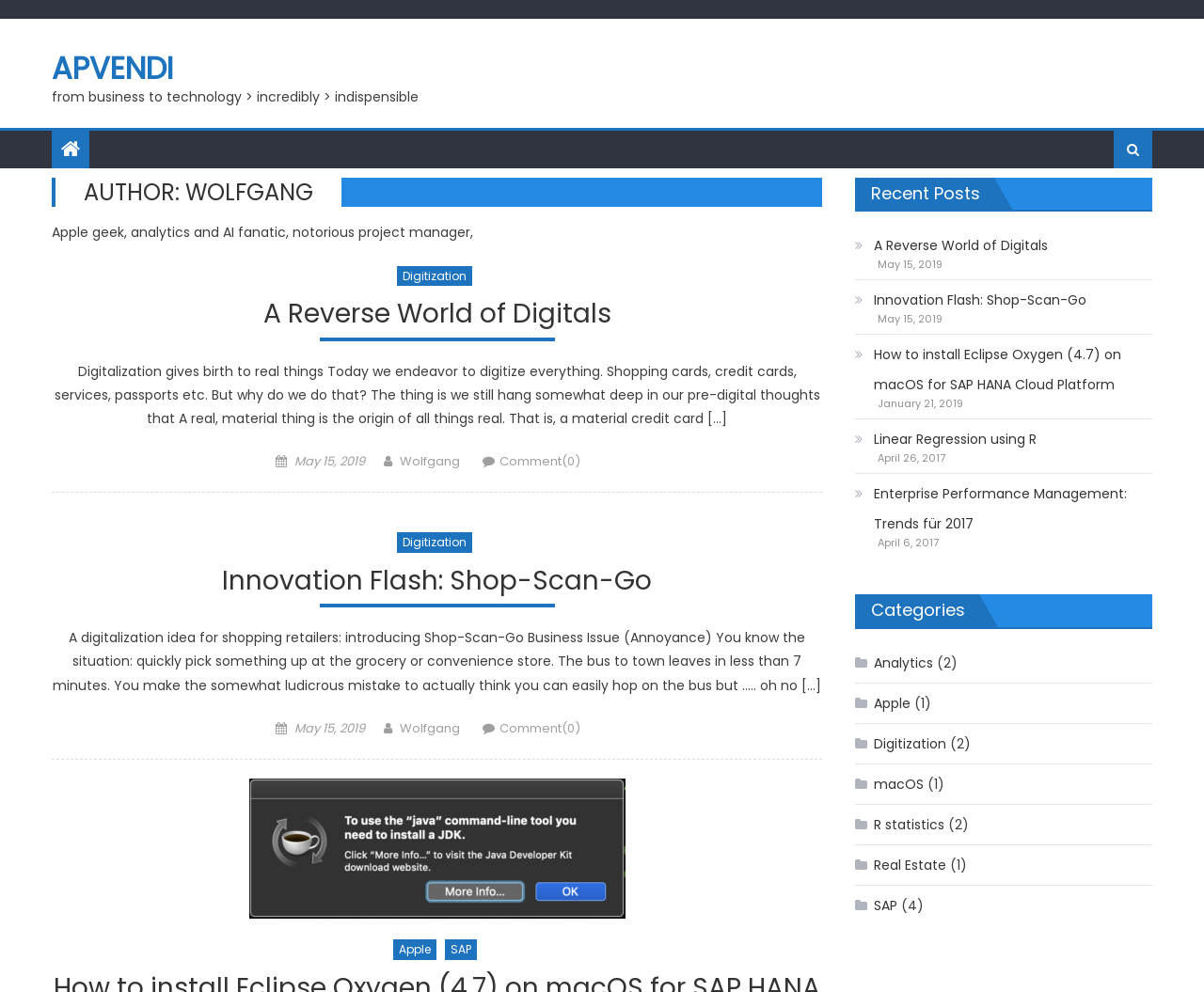Locate the bounding box coordinates of the clickable region to complete the following instruction: "Click on the 'APVENDI' link."

[0.043, 0.047, 0.144, 0.09]